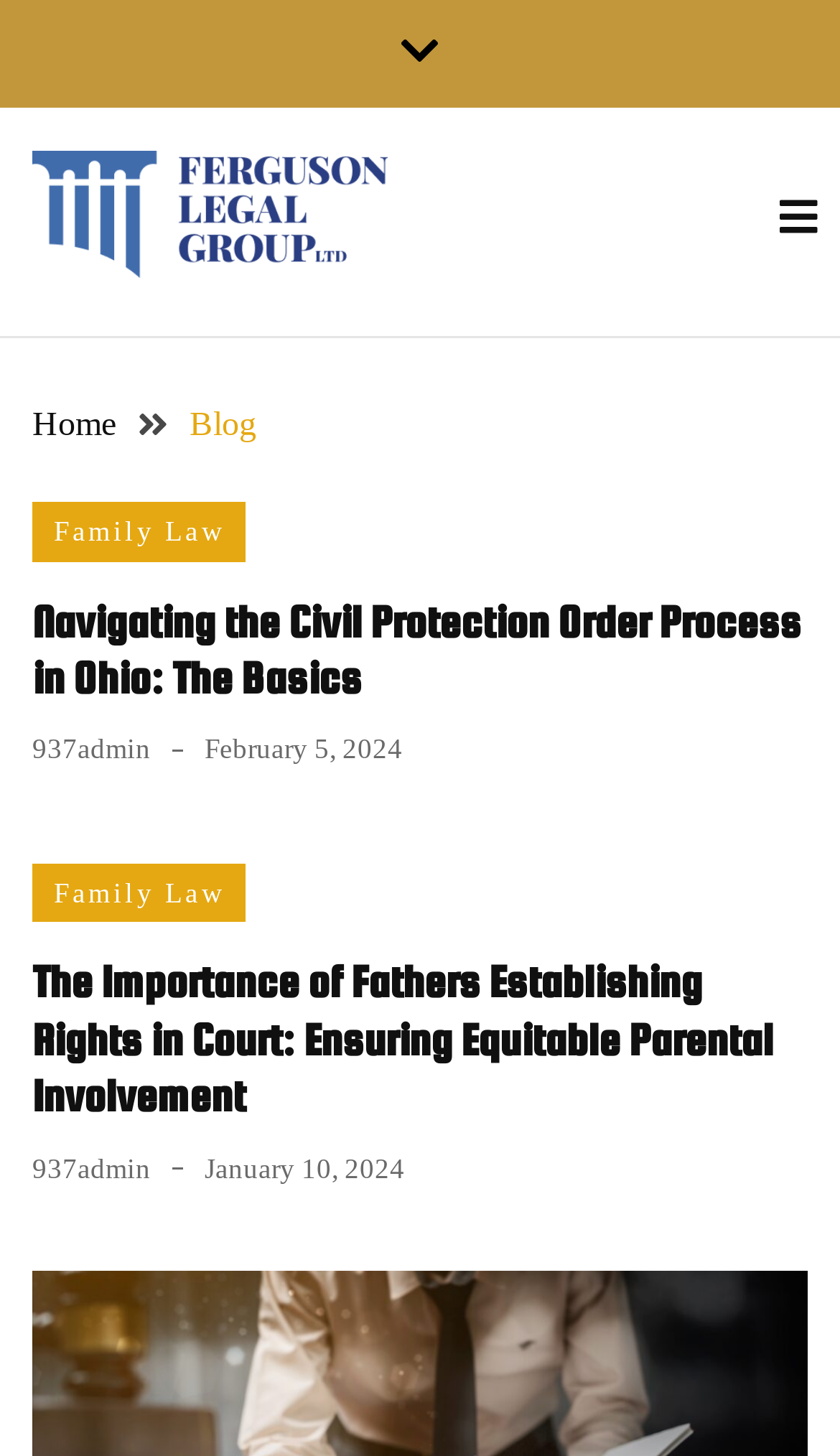Based on the element description parent_node: Skip to content, identify the bounding box coordinates for the UI element. The coordinates should be in the format (top-left x, top-left y, bottom-right x, bottom-right y) and within the 0 to 1 range.

[0.828, 0.729, 0.949, 0.79]